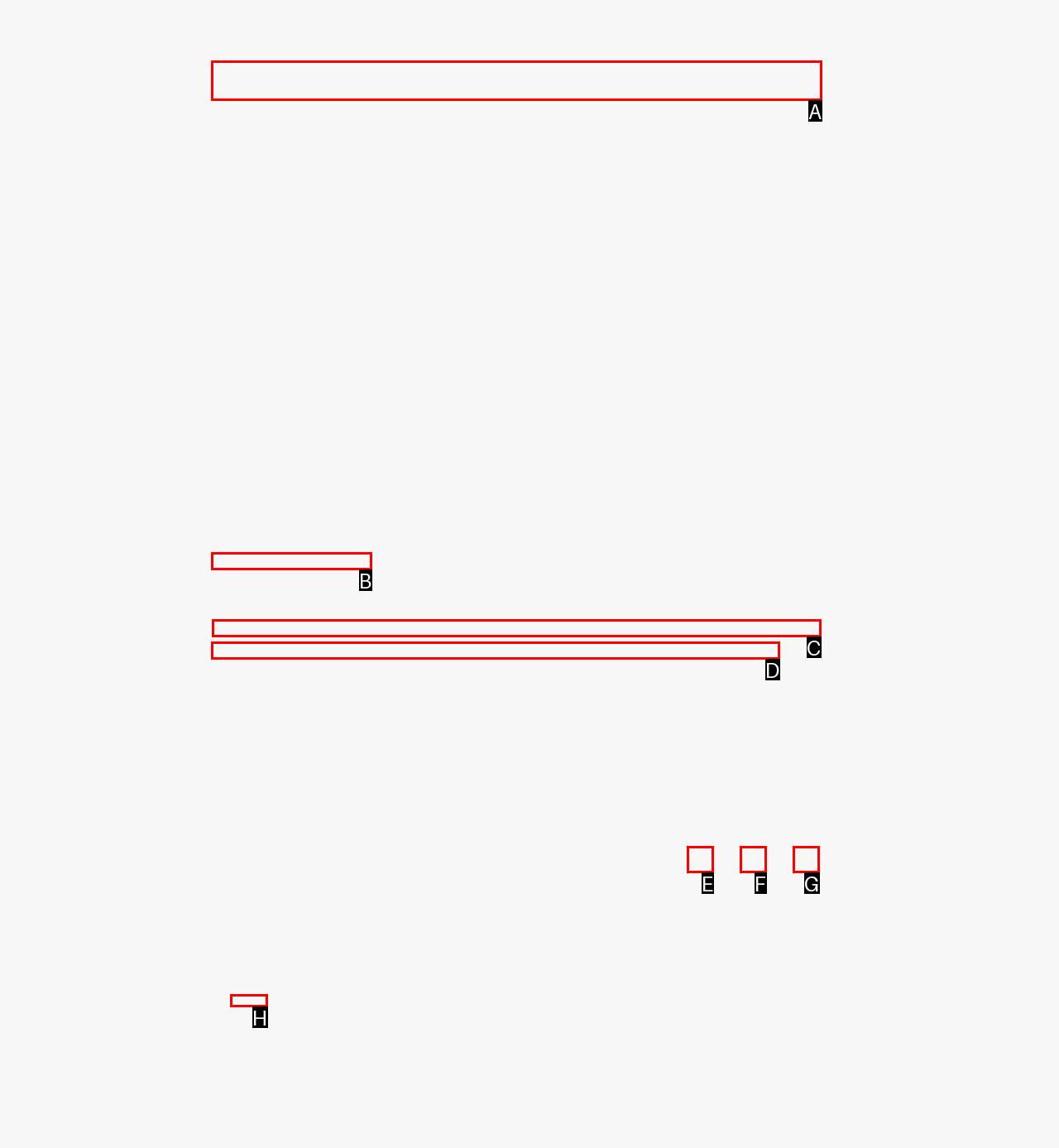Identify the correct UI element to click to achieve the task: Subscribe to newsletter.
Answer with the letter of the appropriate option from the choices given.

None